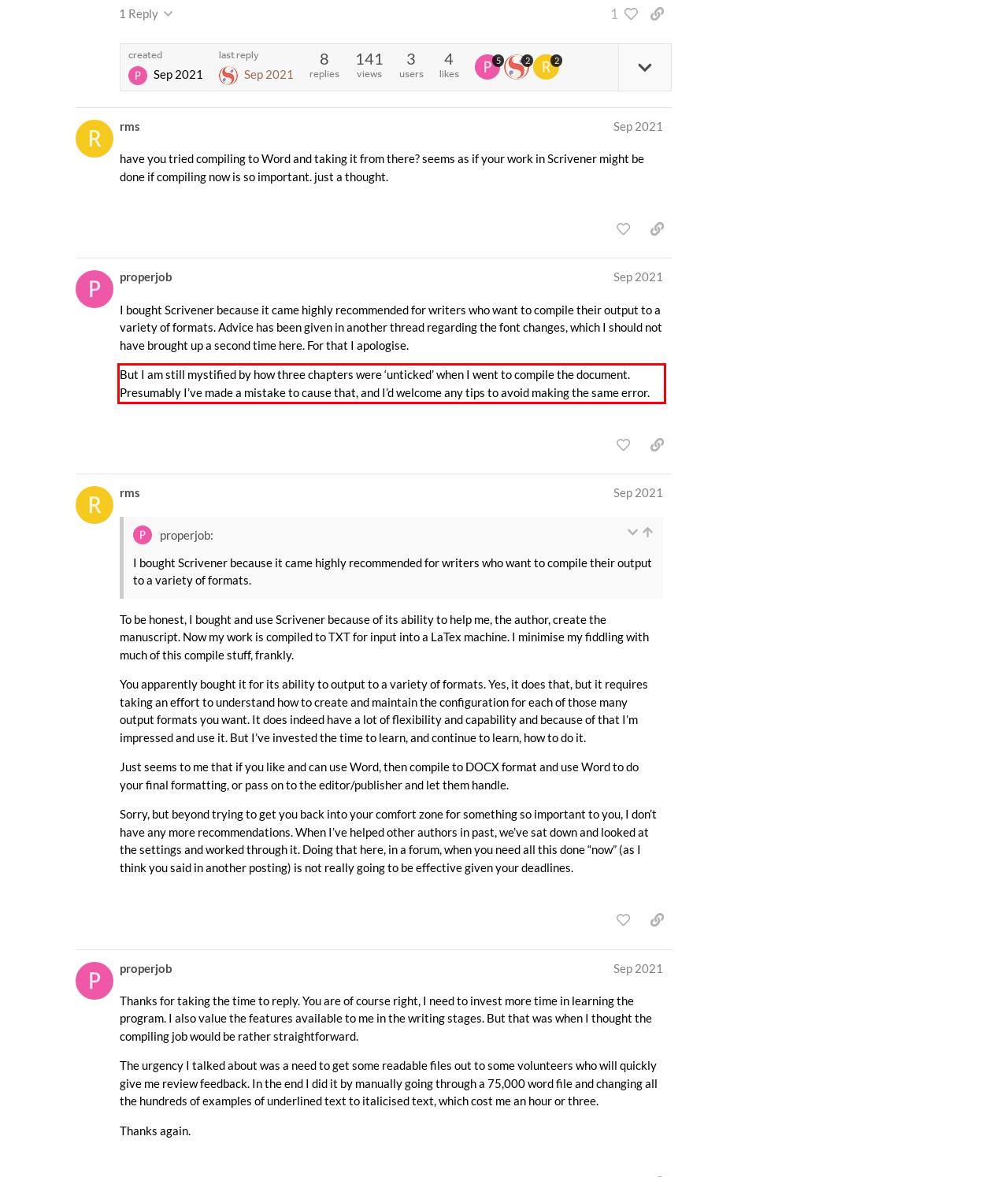Examine the webpage screenshot and use OCR to recognize and output the text within the red bounding box.

But I am still mystified by how three chapters were ‘unticked’ when I went to compile the document. Presumably I’ve made a mistake to cause that, and I’d welcome any tips to avoid making the same error.